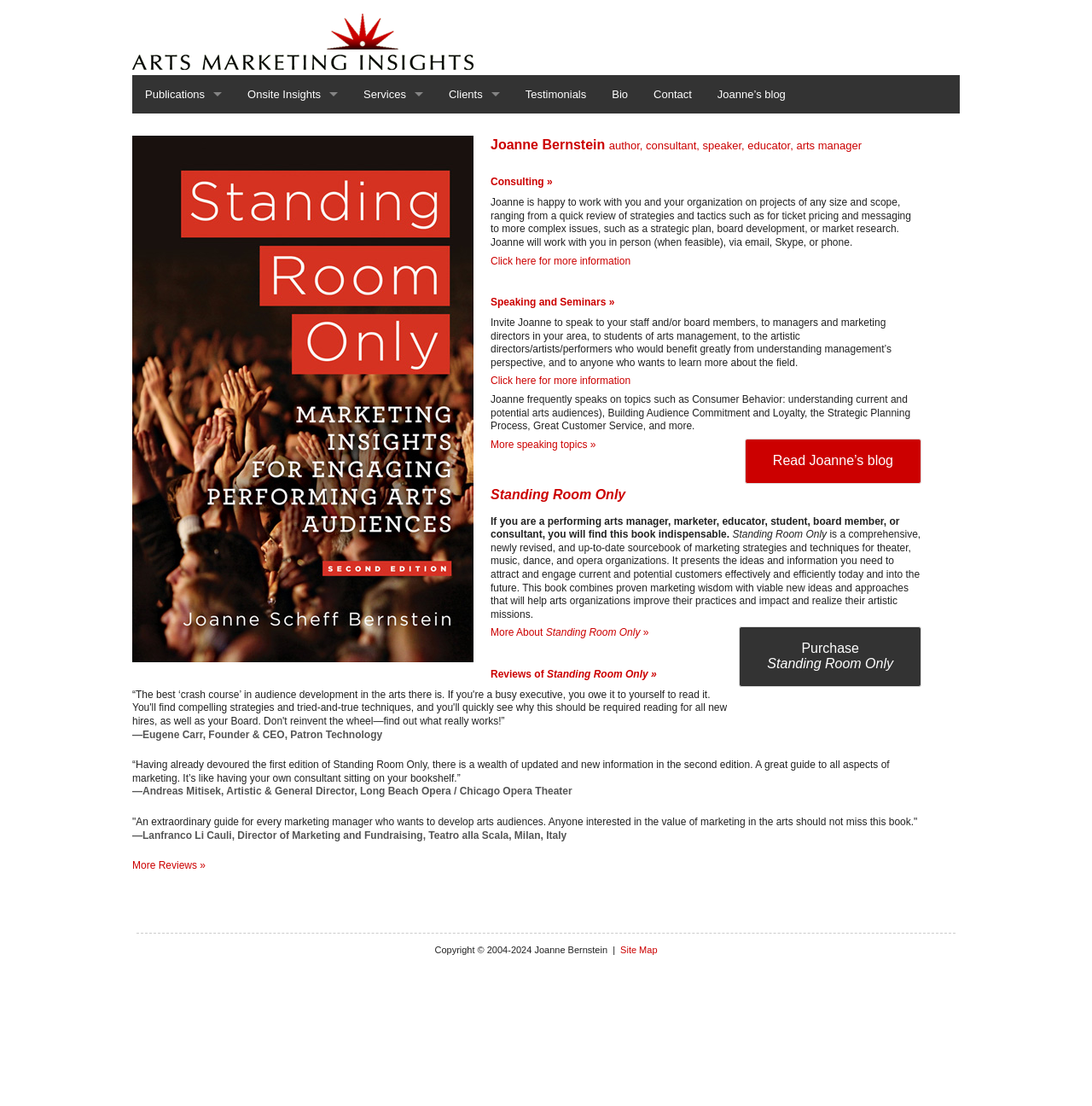Generate a thorough description of the webpage.

This webpage is about Arts Marketing Insights, specifically focused on building and retaining performing arts audiences. At the top left corner, there is a logo image and a navigation menu with links to "Publications", "Onsite Insights", "Services", "Clients", "Testimonials", "Bio", "Contact", and "Joanne's blog". 

Below the navigation menu, there is a heading that introduces Joanne Bernstein as an author, consultant, speaker, educator, and arts manager. 

The main content of the webpage is divided into sections. The first section is about consulting services, where Joanne offers to work with organizations on projects of various sizes and scopes. There is a link to click for more information.

The next section is about speaking and seminars, where Joanne is invited to speak to various groups about topics such as consumer behavior, building audience commitment, and strategic planning. There are links to click for more information and to read Joanne's blog.

Following this, there is a section about Joanne's book, "Standing Room Only", which is a comprehensive sourcebook of marketing strategies and techniques for performing arts organizations. There is a link to purchase the book and to learn more about it.

Below this, there are reviews of "Standing Room Only" from various individuals in the performing arts industry, praising the book as a valuable guide to marketing and audience development. There is a link to read more reviews.

At the bottom of the webpage, there is a copyright notice and a link to the site map.